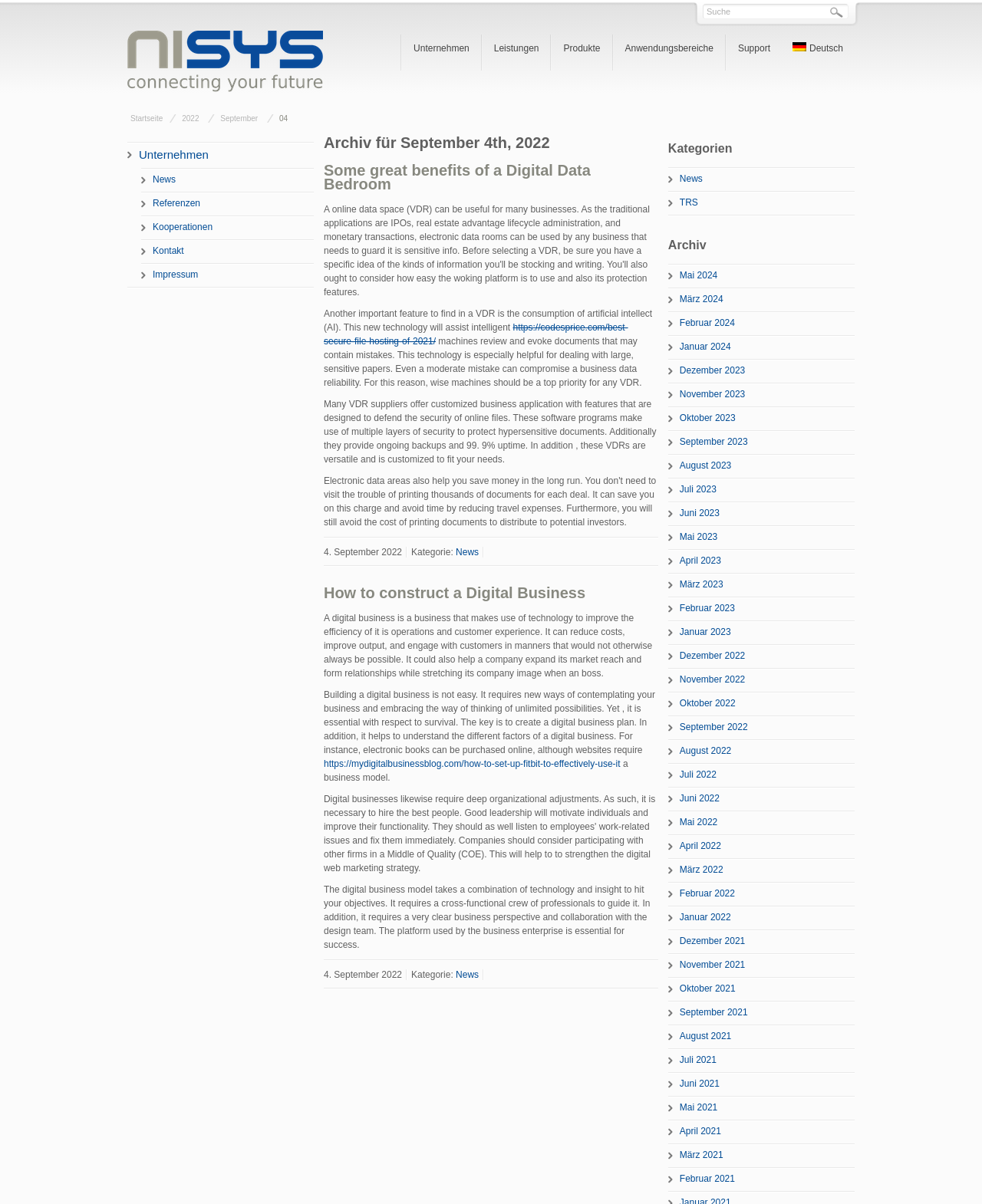How many links are there in the 'Archiv' section?
Provide a detailed answer to the question, using the image to inform your response.

I found the number of links in the 'Archiv' section by counting the links in the section, which starts from 'Mai 2024' and goes down to 'Mai 2021'. There are 24 links in total in this section.